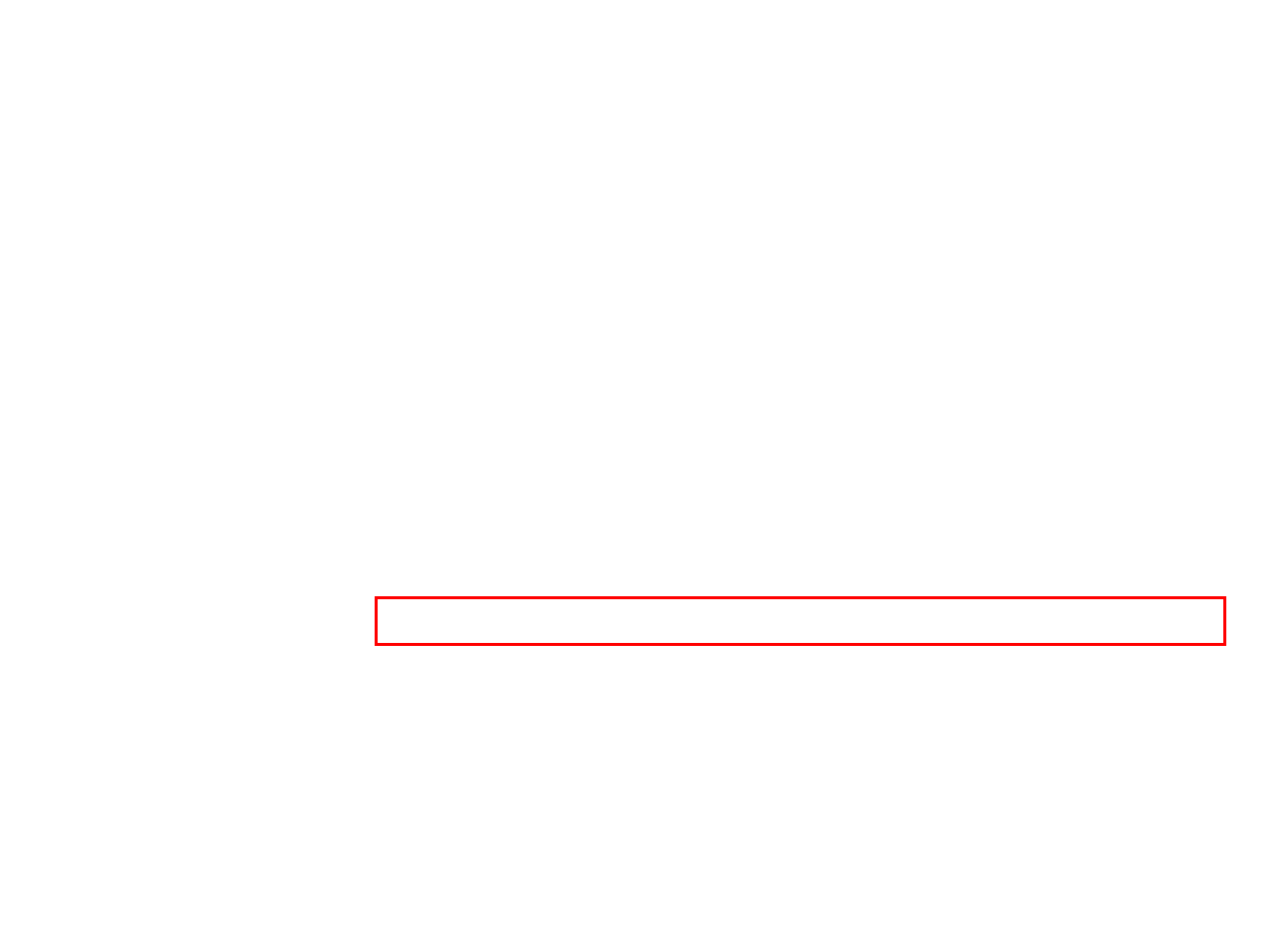Please perform OCR on the text content within the red bounding box that is highlighted in the provided webpage screenshot.

This means that you should place light probes around your LODs to capture indirect lighting. The object will not use lightprobes at runtime if you use fully baked GI.